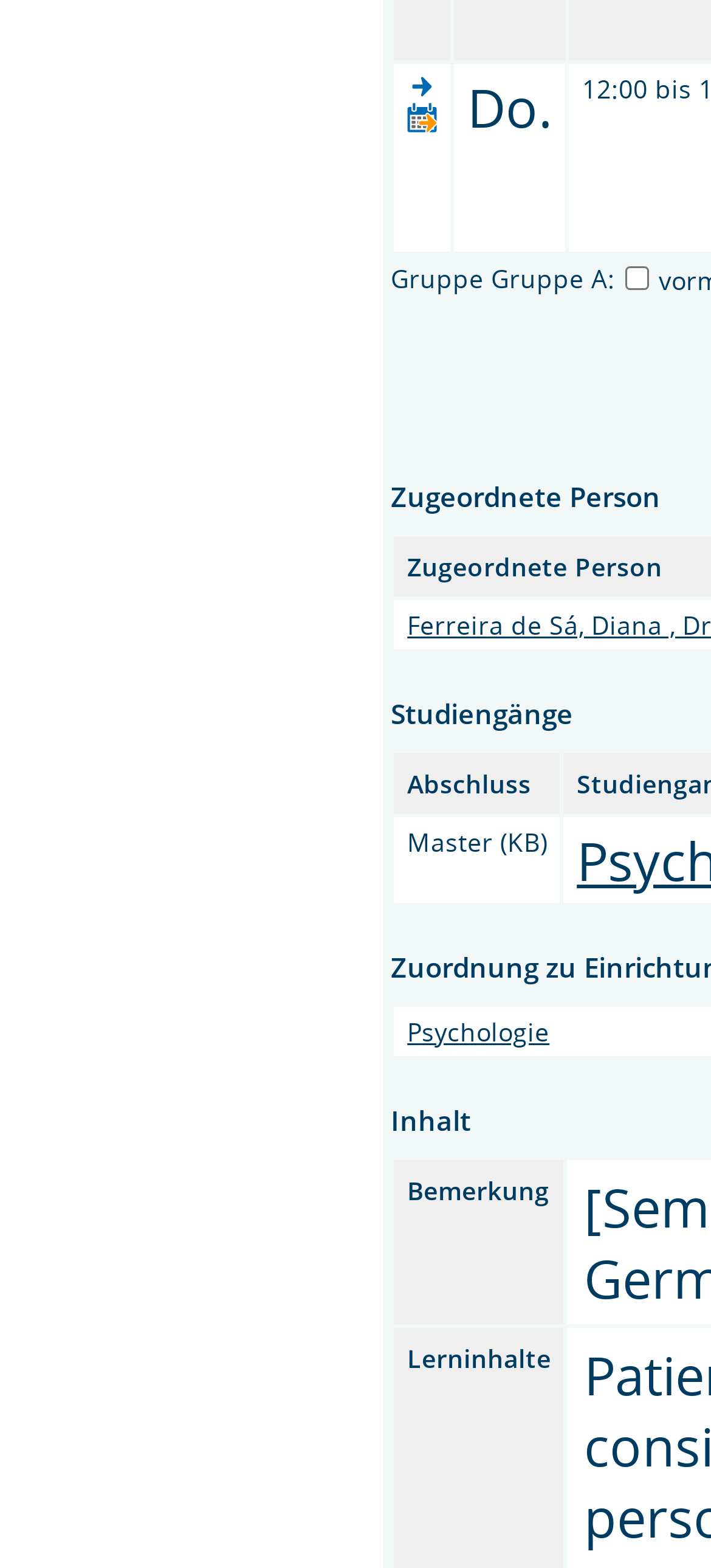Answer the question in one word or a short phrase:
What is the first option to display?

Einzeltermine anzeigen